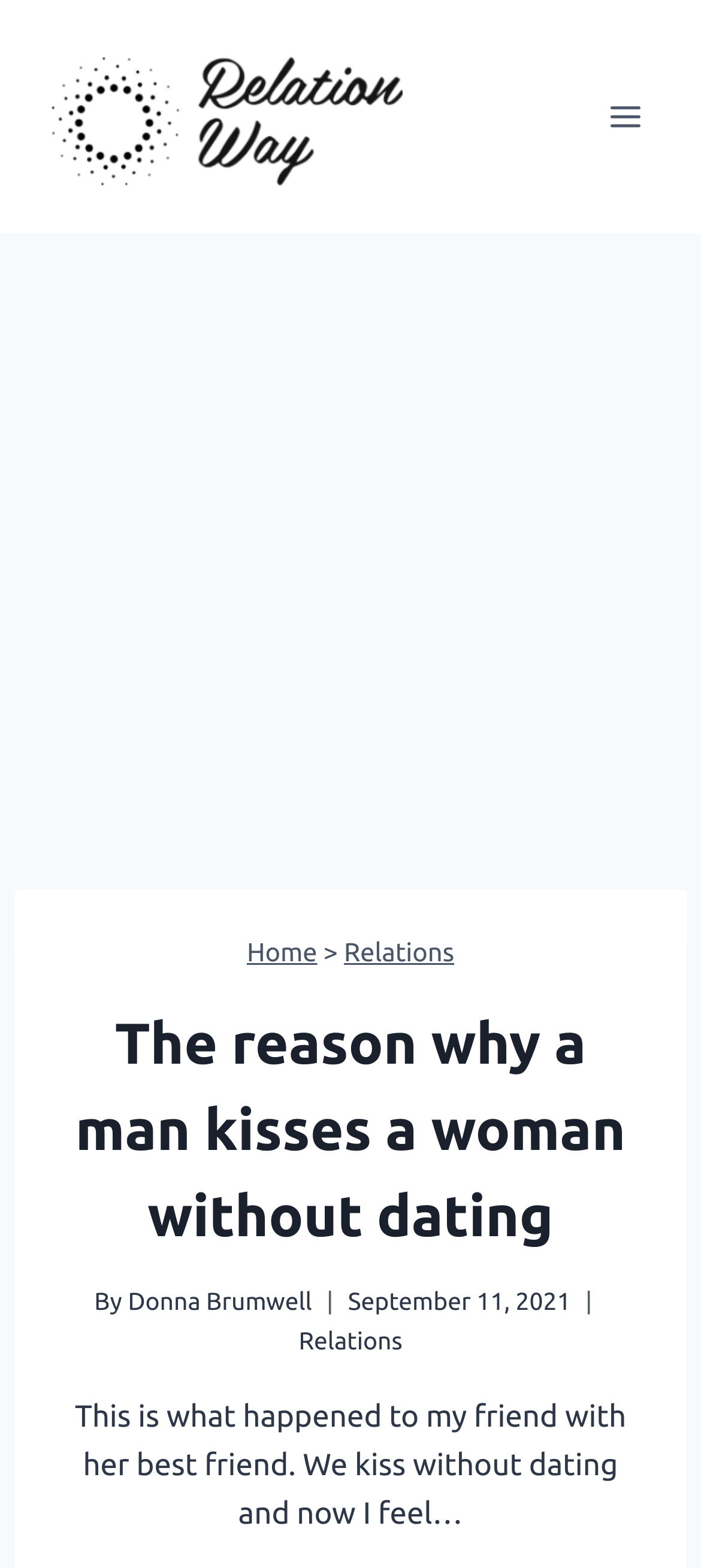Respond with a single word or short phrase to the following question: 
What is the category of the article?

Relations